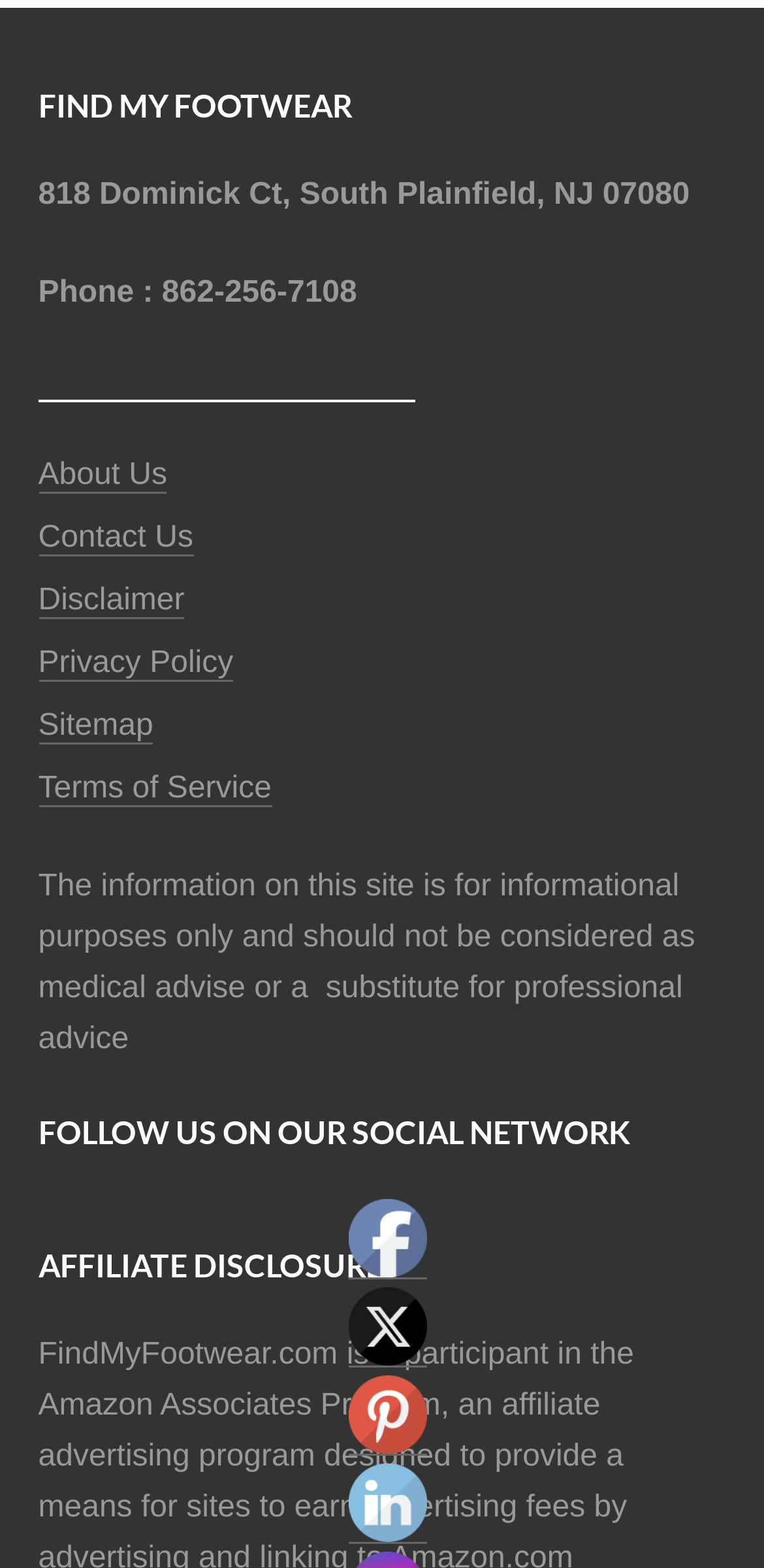Pinpoint the bounding box coordinates for the area that should be clicked to perform the following instruction: "Support Initial Charge".

None